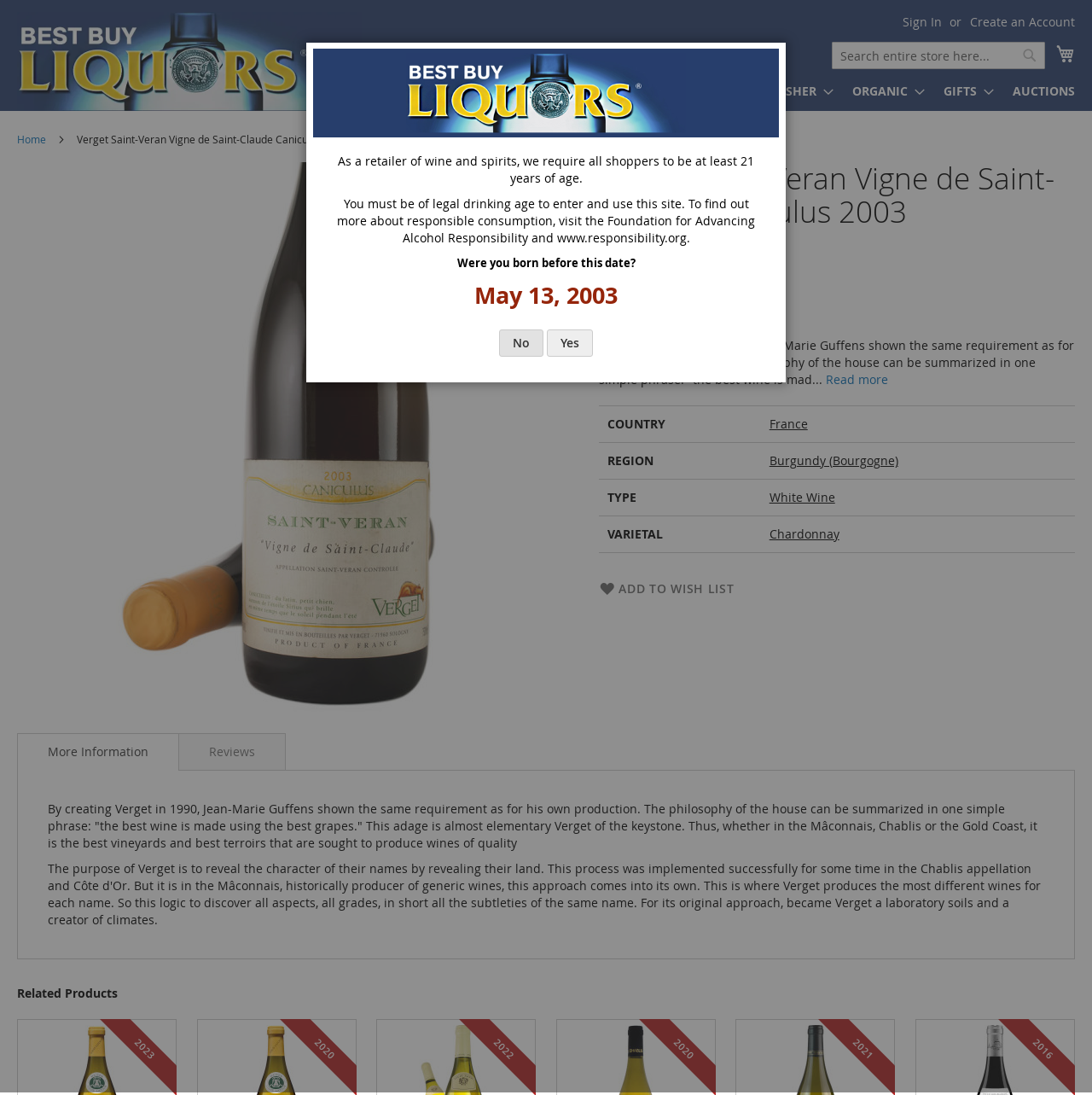What is the varietal of the wine?
Make sure to answer the question with a detailed and comprehensive explanation.

I found the answer by looking at the table under the 'More Information' section, which lists the wine's characteristics. The 'VARIETAL' rowheader has a gridcell with the text 'Chardonnay'.